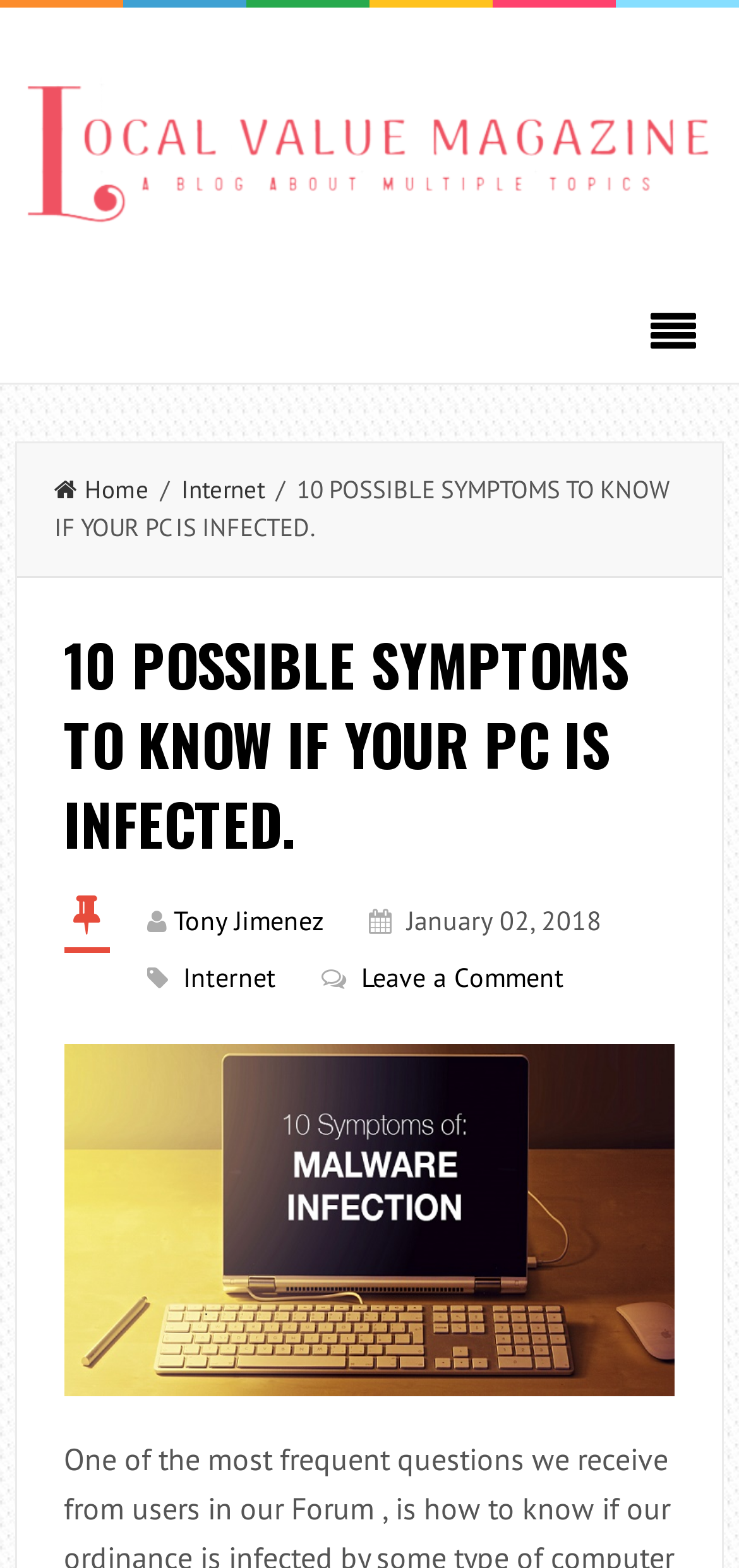How many symptoms are discussed in the article?
Refer to the image and give a detailed response to the question.

The article discusses 10 possible symptoms of a PC being infected, as indicated by the heading '10 POSSIBLE SYMPTOMS TO KNOW IF YOUR PC IS INFECTED.'